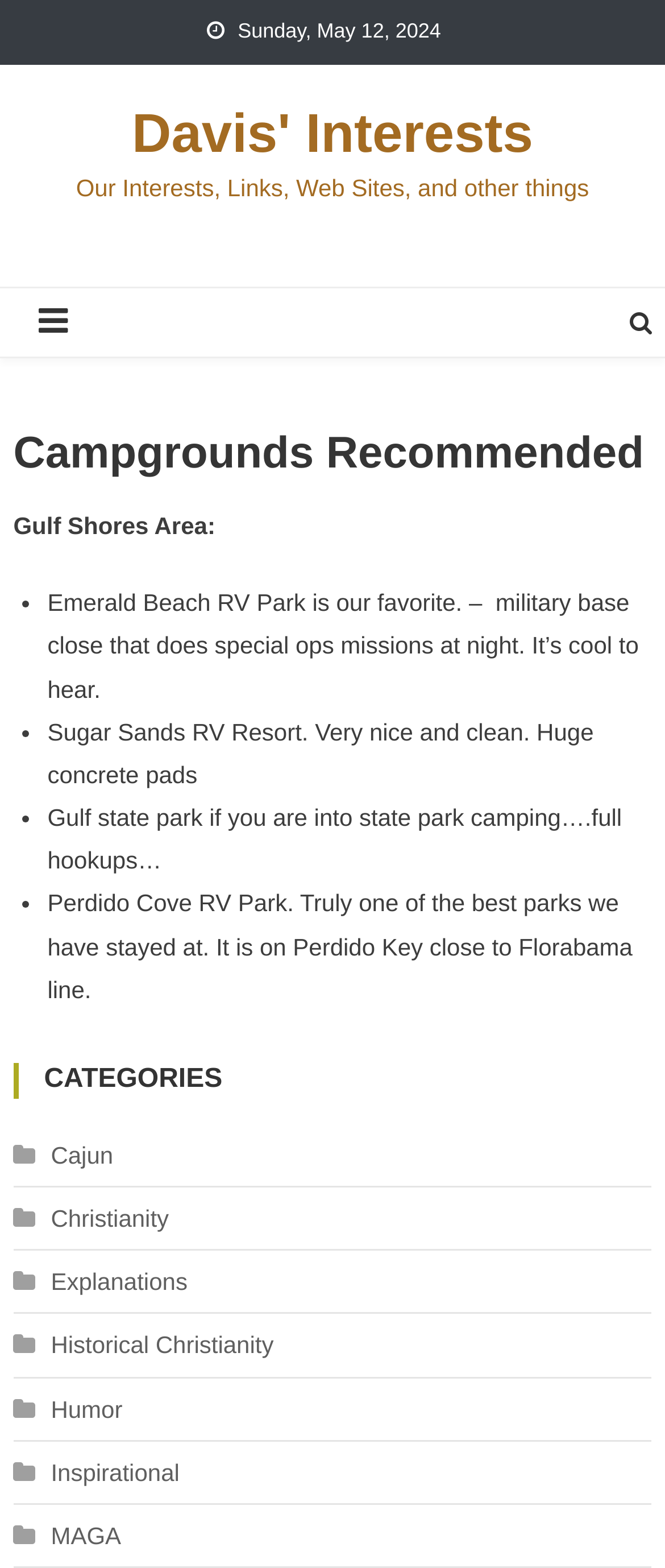How many categories are listed?
Based on the image, answer the question in a detailed manner.

I counted the number of link elements under the 'CATEGORIES' heading, which indicates seven categories are listed.